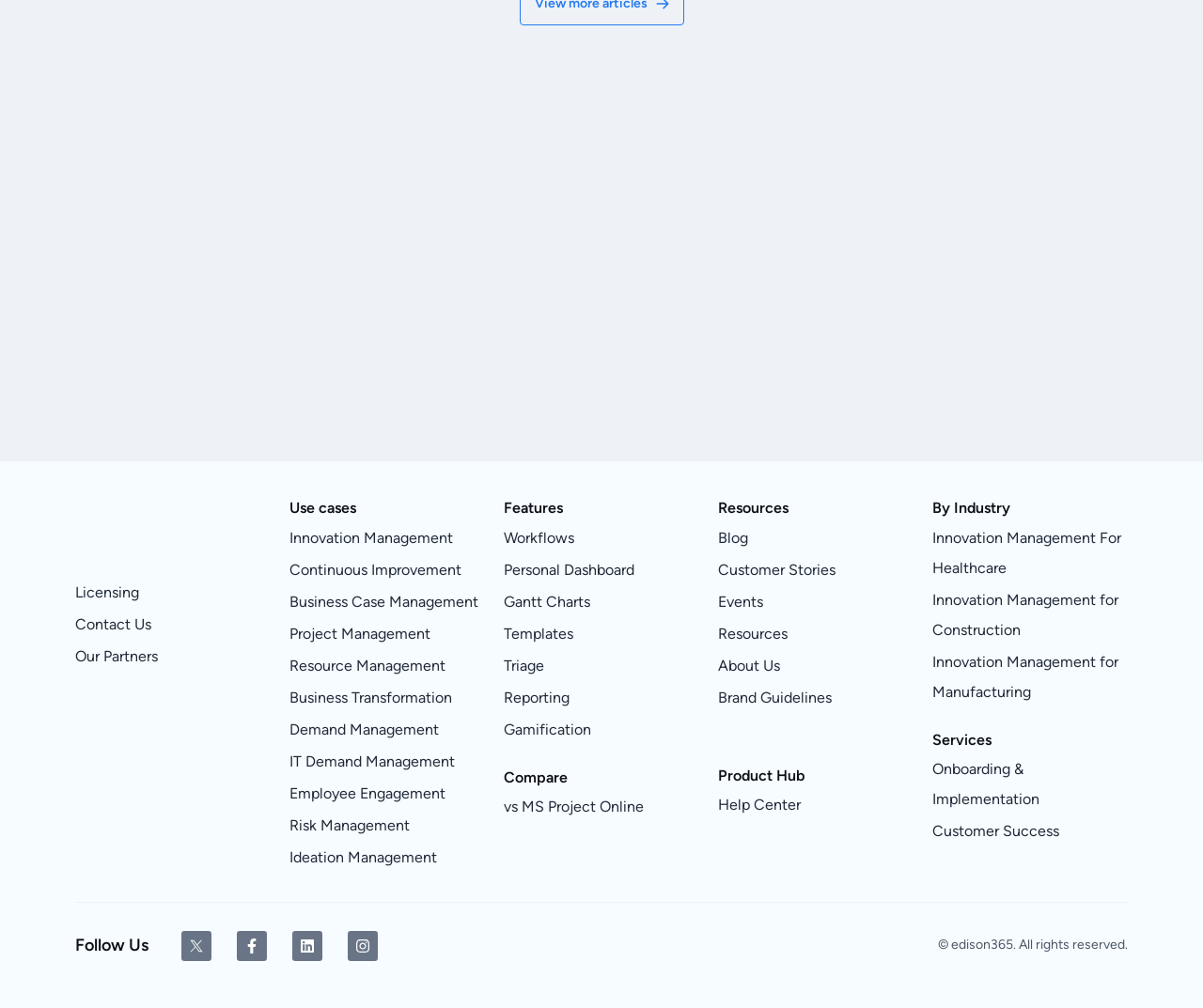Determine the bounding box for the described UI element: "IT Demand Management".

[0.241, 0.74, 0.403, 0.771]